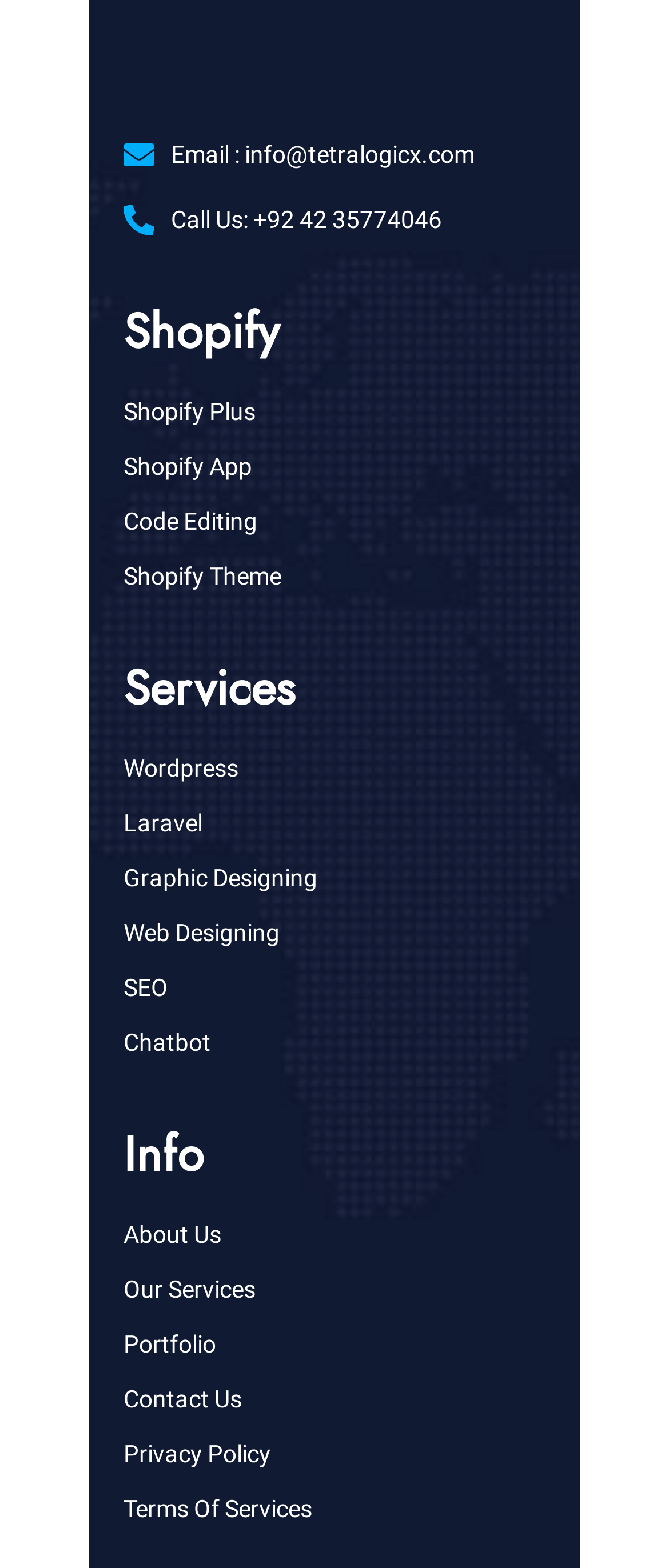Find and provide the bounding box coordinates for the UI element described here: "Privacy Policy". The coordinates should be given as four float numbers between 0 and 1: [left, top, right, bottom].

[0.185, 0.914, 0.815, 0.94]